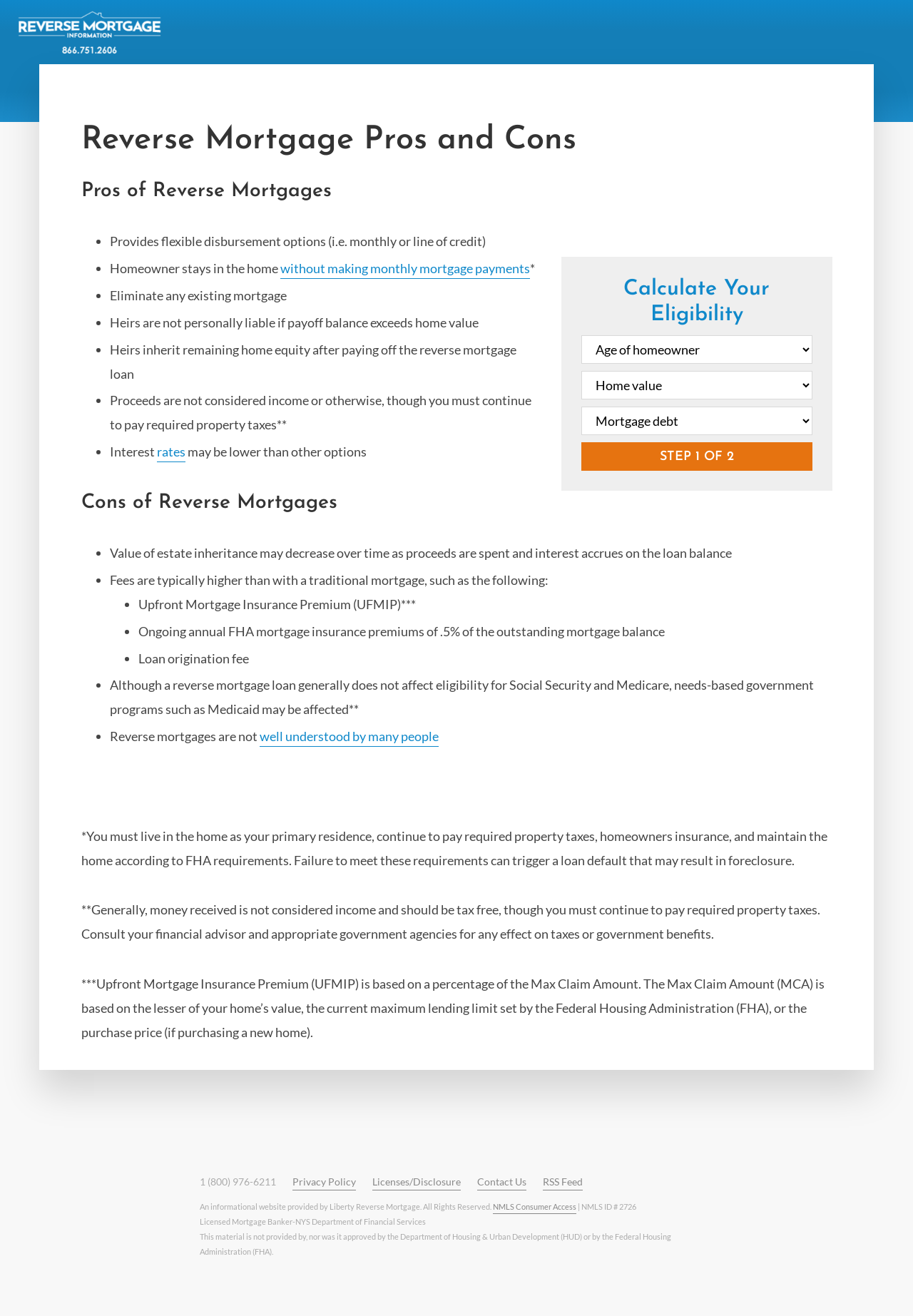Identify the bounding box coordinates of the section that should be clicked to achieve the task described: "Click on 'Pros and Cons'".

[0.703, 0.012, 0.812, 0.037]